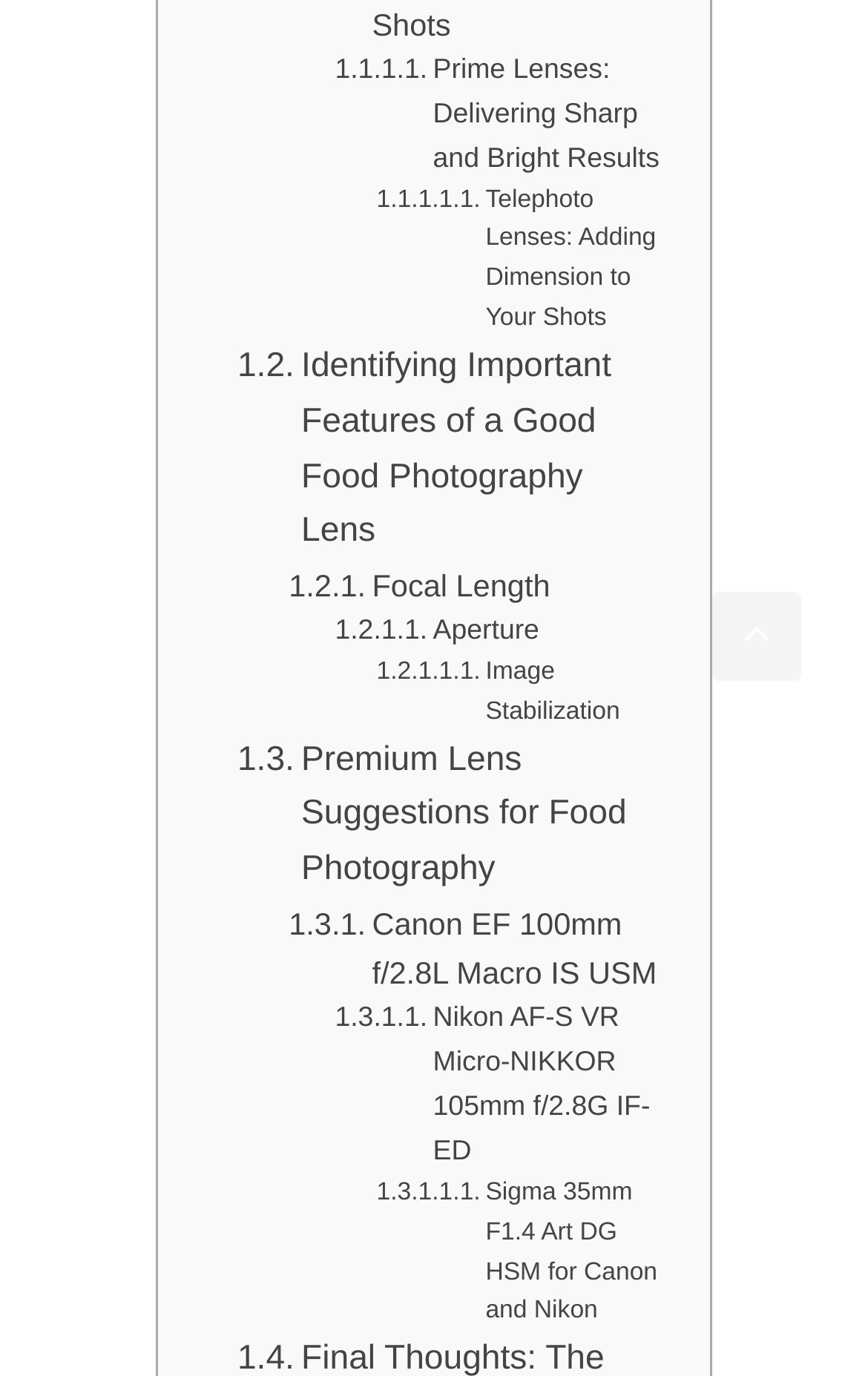Can you show the bounding box coordinates of the region to click on to complete the task described in the instruction: "Click the button with a plus icon"?

None